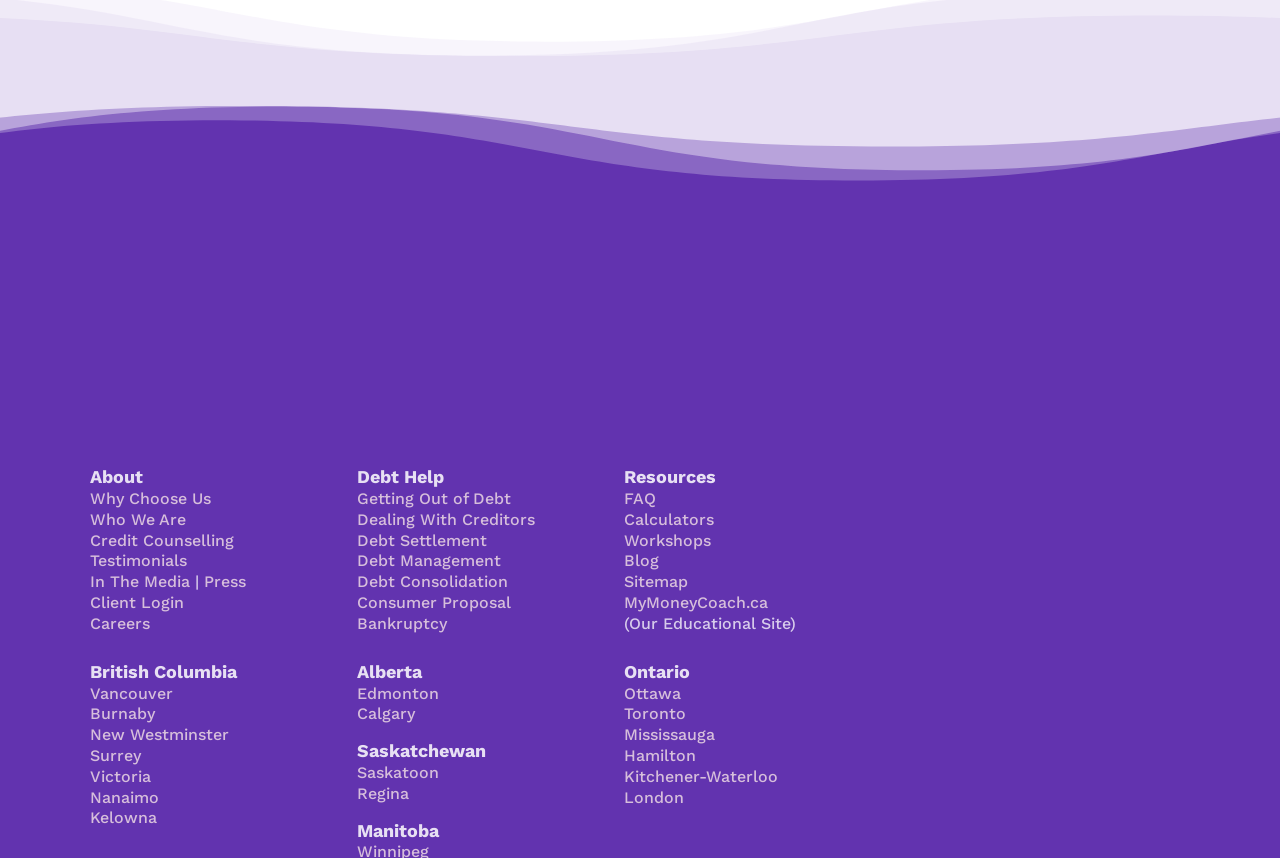Locate the bounding box coordinates of the area where you should click to accomplish the instruction: "Sign up for the monthly newsletter".

[0.391, 0.402, 0.609, 0.424]